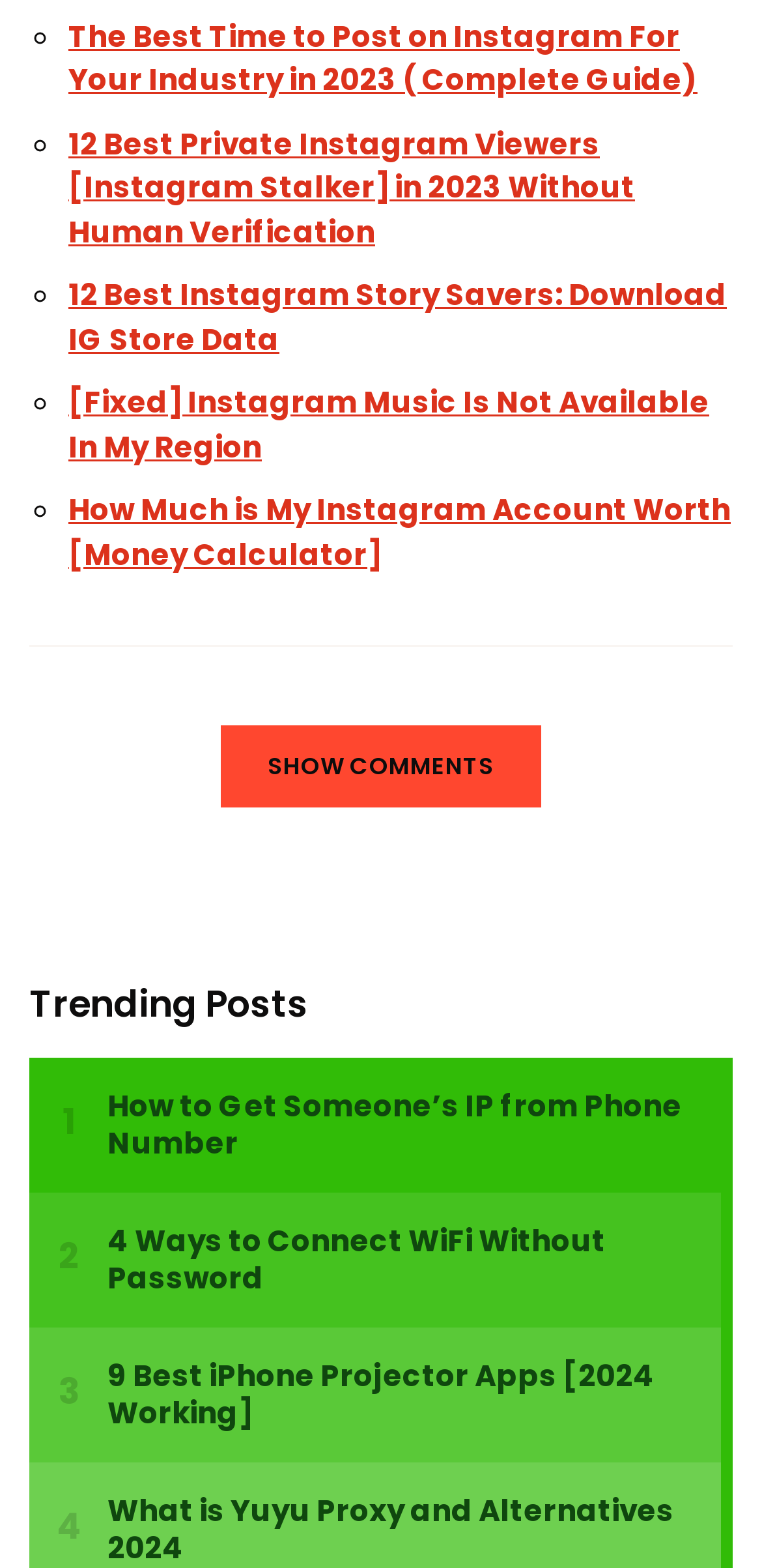What is the category of the links above the 'SHOW COMMENTS' button?
Based on the image, respond with a single word or phrase.

Instagram-related